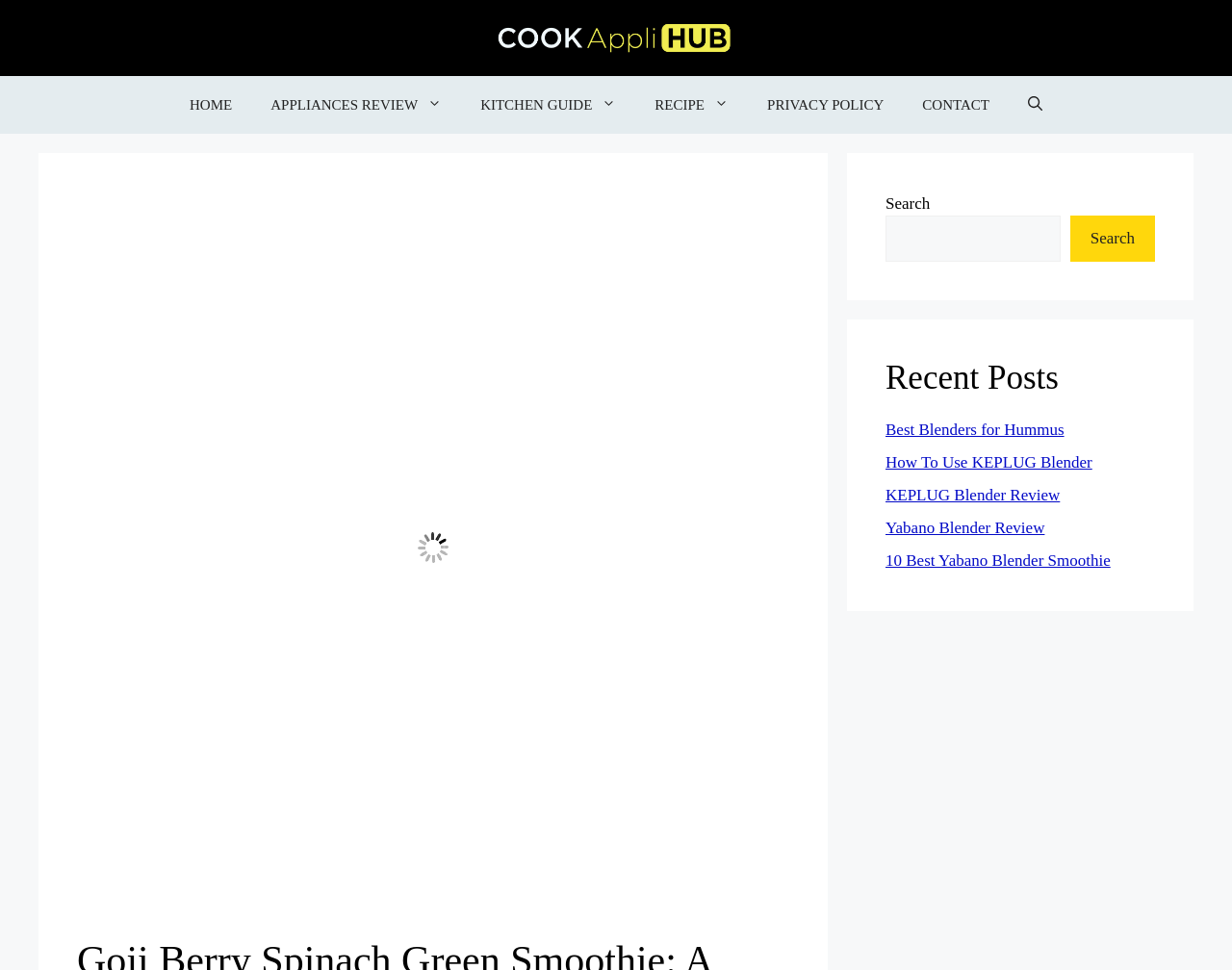Provide the bounding box coordinates of the HTML element described by the text: "parent_node: Search name="s"".

[0.719, 0.222, 0.861, 0.269]